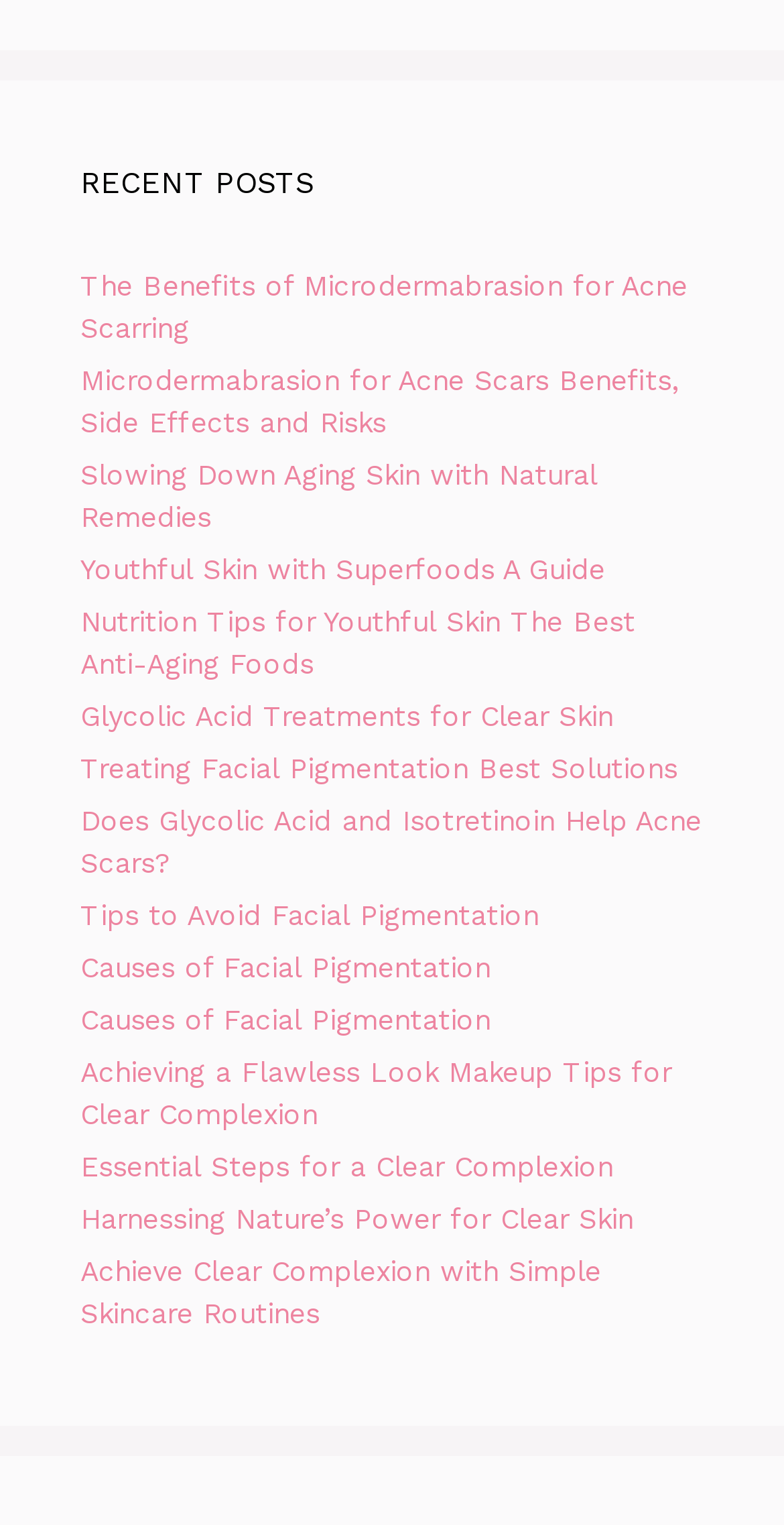Please give a concise answer to this question using a single word or phrase: 
Can I find makeup tips on this webpage?

Yes